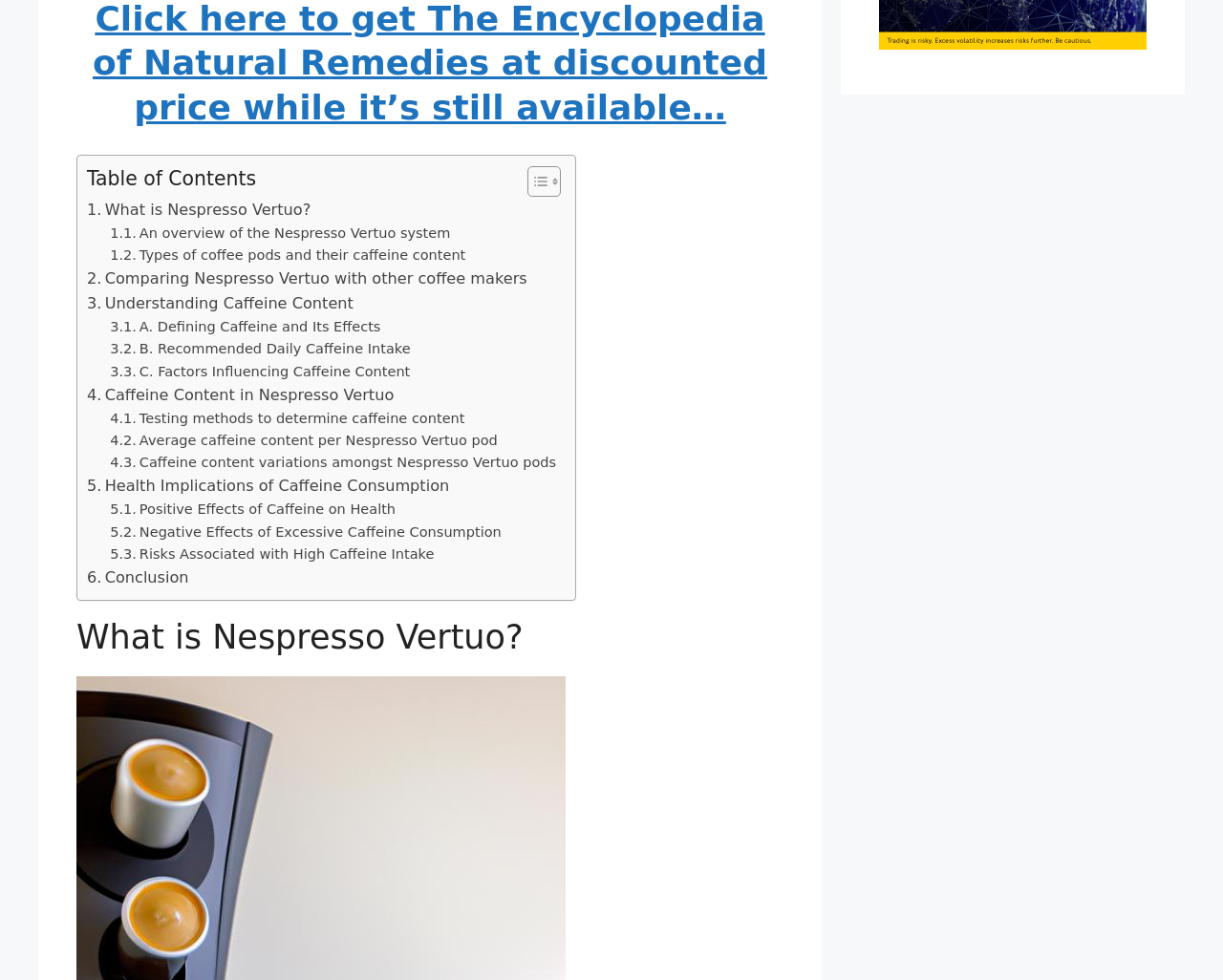Please determine the bounding box coordinates of the area that needs to be clicked to complete this task: 'Call for a free quote'. The coordinates must be four float numbers between 0 and 1, formatted as [left, top, right, bottom].

None